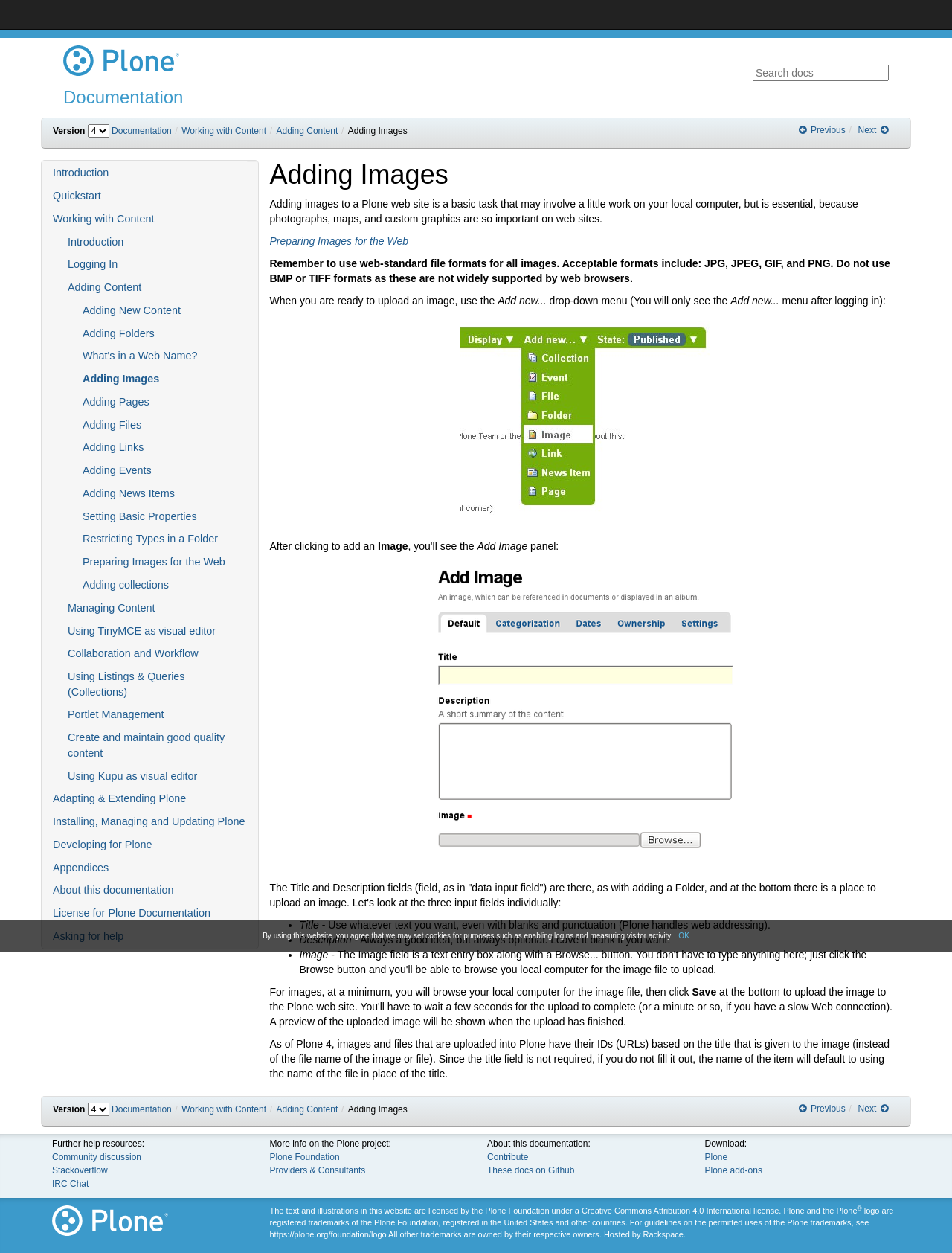Locate the bounding box coordinates of the area where you should click to accomplish the instruction: "Search for something".

[0.791, 0.052, 0.934, 0.065]